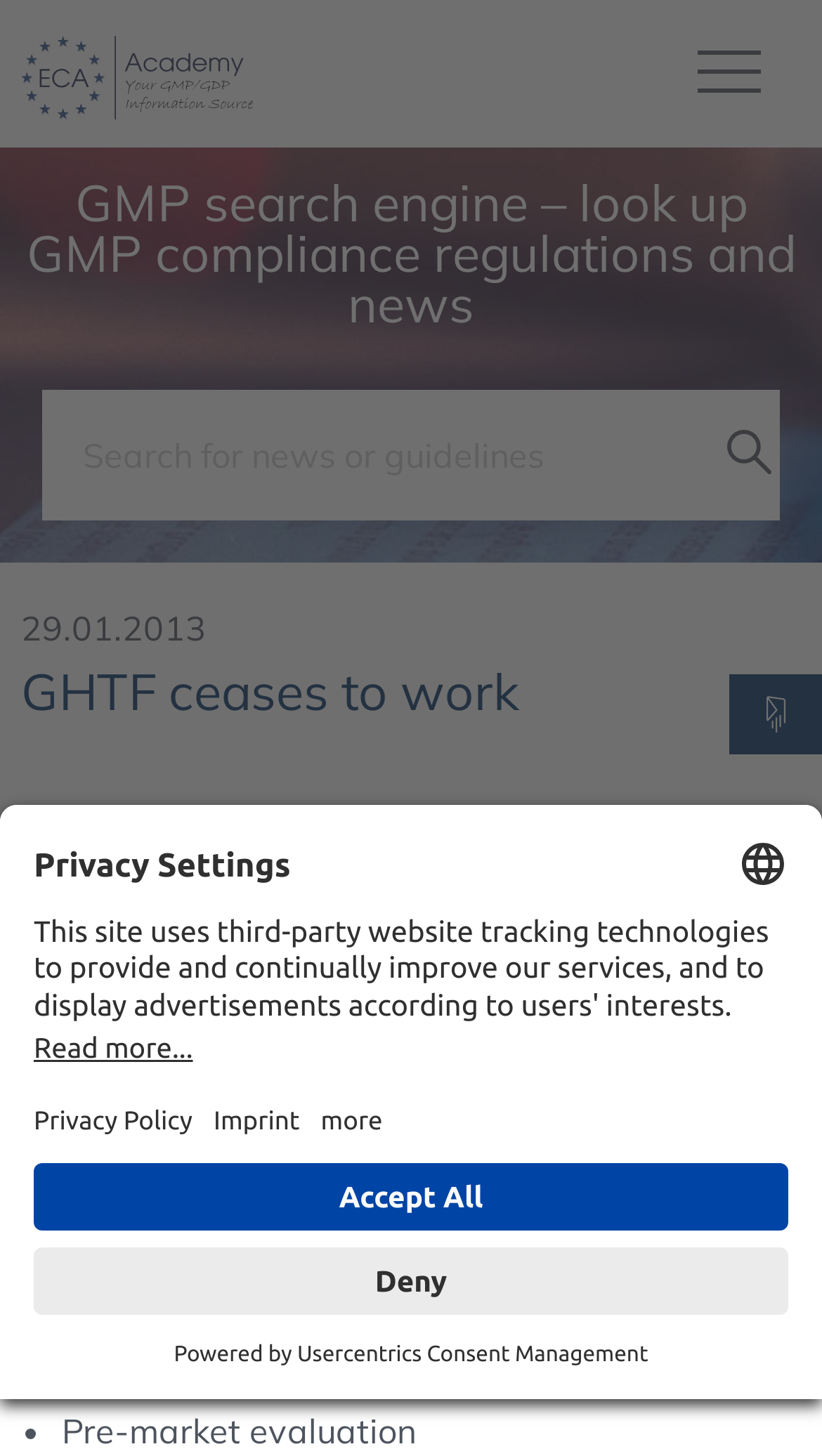What is the topic of the guidelines published by GHTF? Based on the screenshot, please respond with a single word or phrase.

medical devices industry